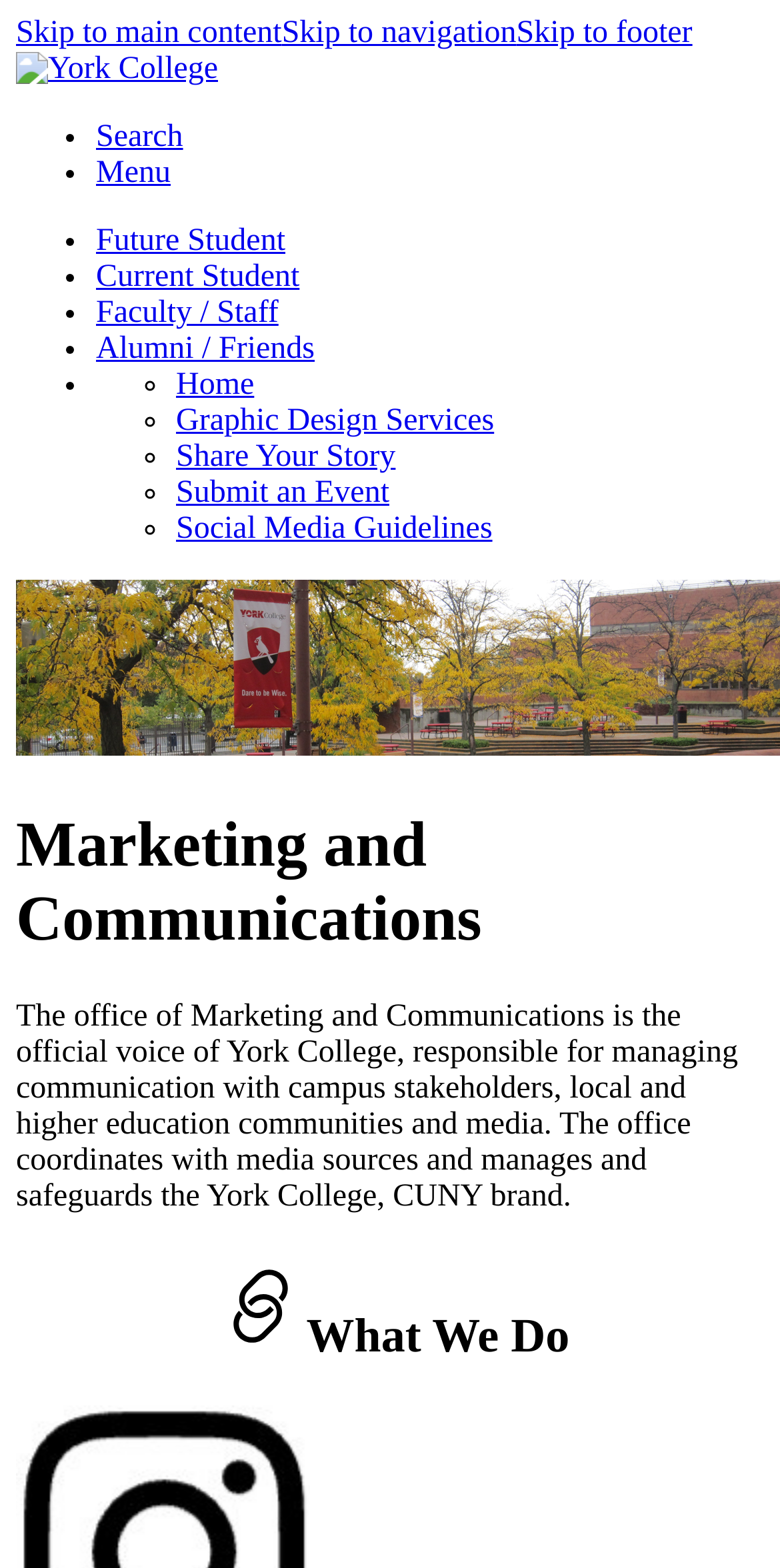Identify the bounding box coordinates of the area you need to click to perform the following instruction: "View Graphic Design Services".

[0.226, 0.258, 0.633, 0.279]